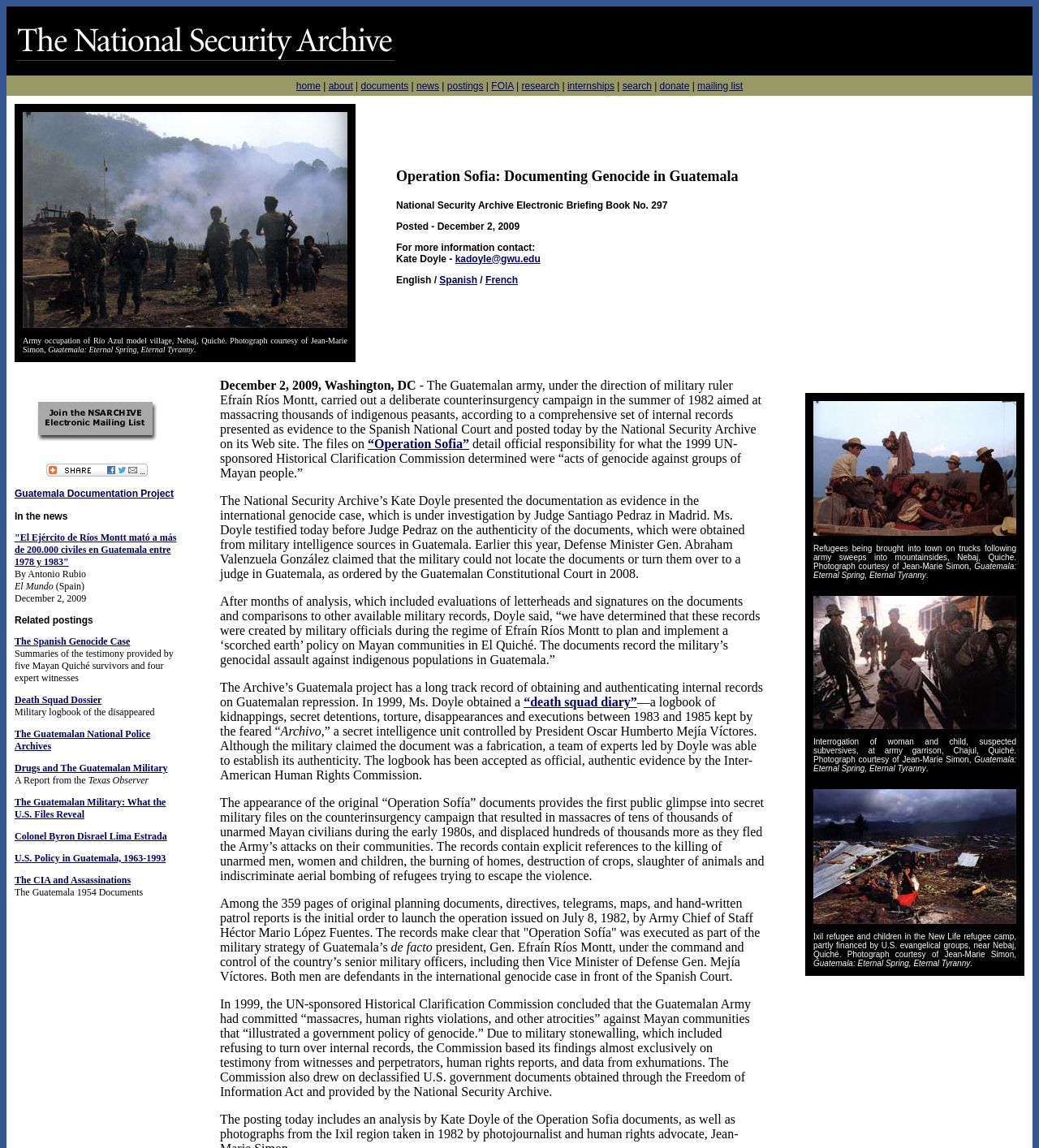Highlight the bounding box coordinates of the element you need to click to perform the following instruction: "visit the 'Guatemala Documentation Project' page."

[0.014, 0.425, 0.167, 0.435]